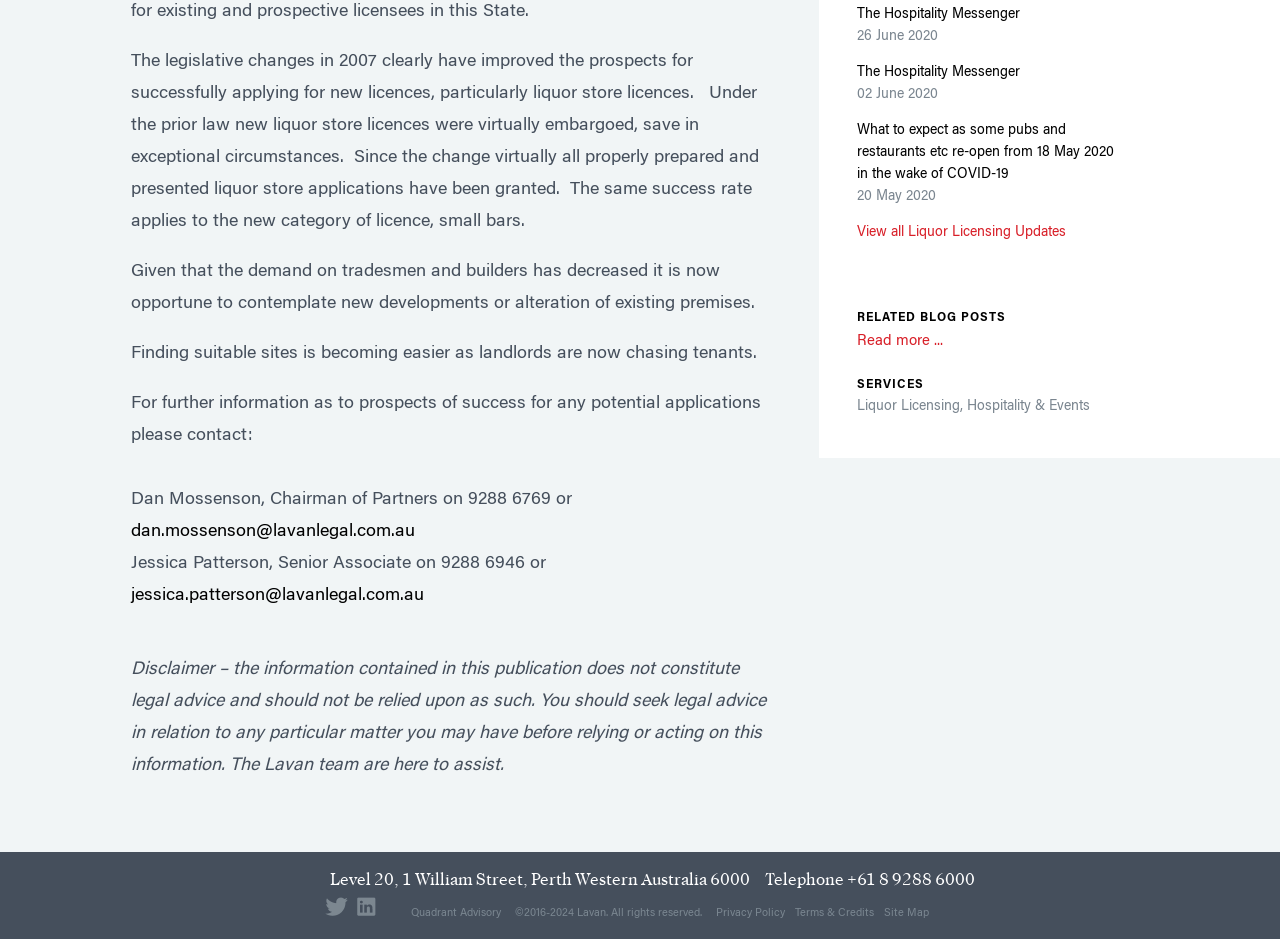Based on the element description: "View all Liquor Licensing Updates", identify the UI element and provide its bounding box coordinates. Use four float numbers between 0 and 1, [left, top, right, bottom].

[0.67, 0.241, 0.833, 0.256]